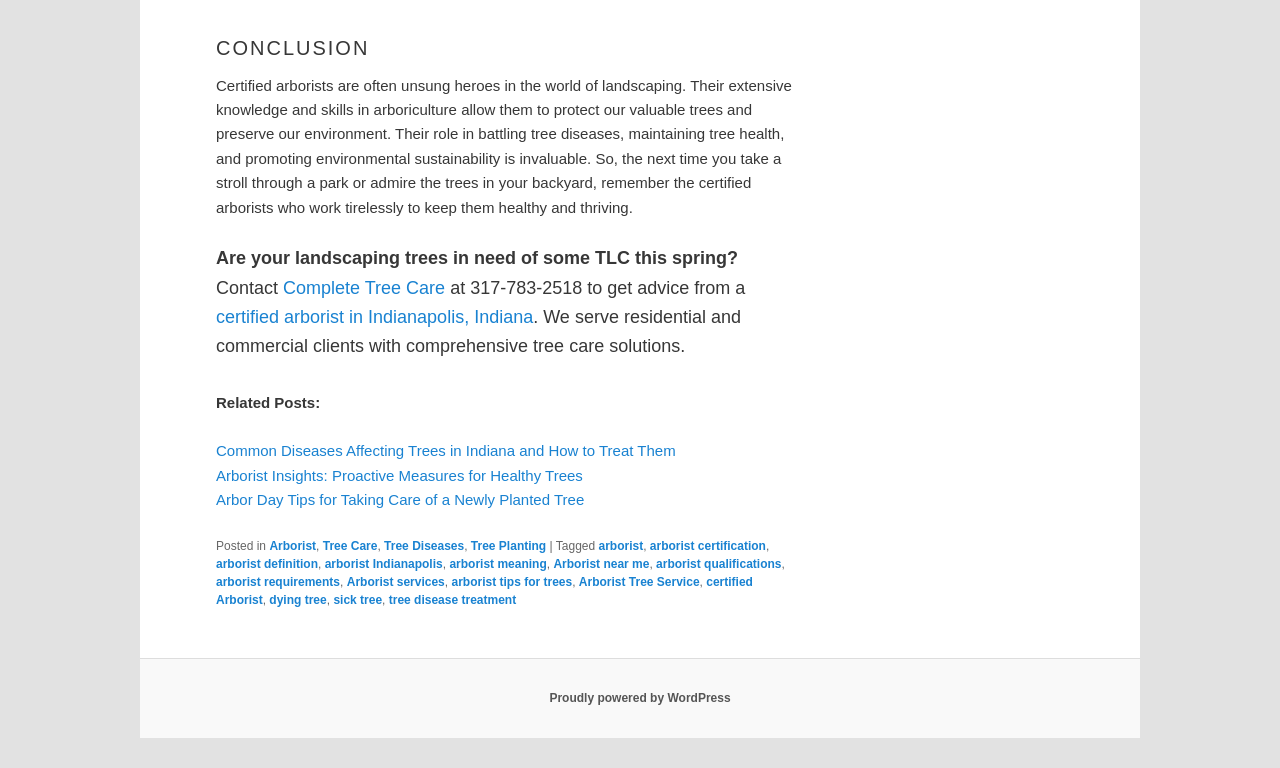Based on the image, provide a detailed response to the question:
What type of clients does the company serve?

According to the webpage, the company serves both residential and commercial clients with comprehensive tree care solutions. This implies that the company provides tree care services to individuals and businesses alike.